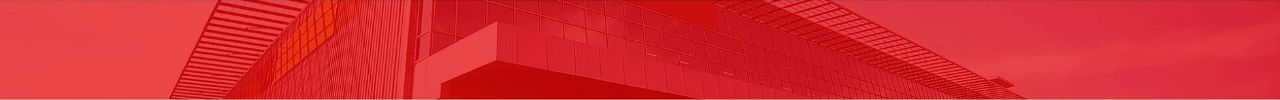Describe the image thoroughly, including all noticeable details.

The image features a striking architectural perspective showcasing a contemporary building facade, predominantly bathed in a vibrant red hue. The modern structure, characterized by sleek lines and large glass panels, suggests a sense of innovation and forward-thinking design, reflecting a corporate environment. The image aligns with the theme of compliance and corporate responsibility emphasized in the surrounding text, which advocates for transparency and accountability within the organization. The visual representation harmonizes with the call to action regarding compliance audits, encouraging employees and partners to engage with designated reporting avenues.